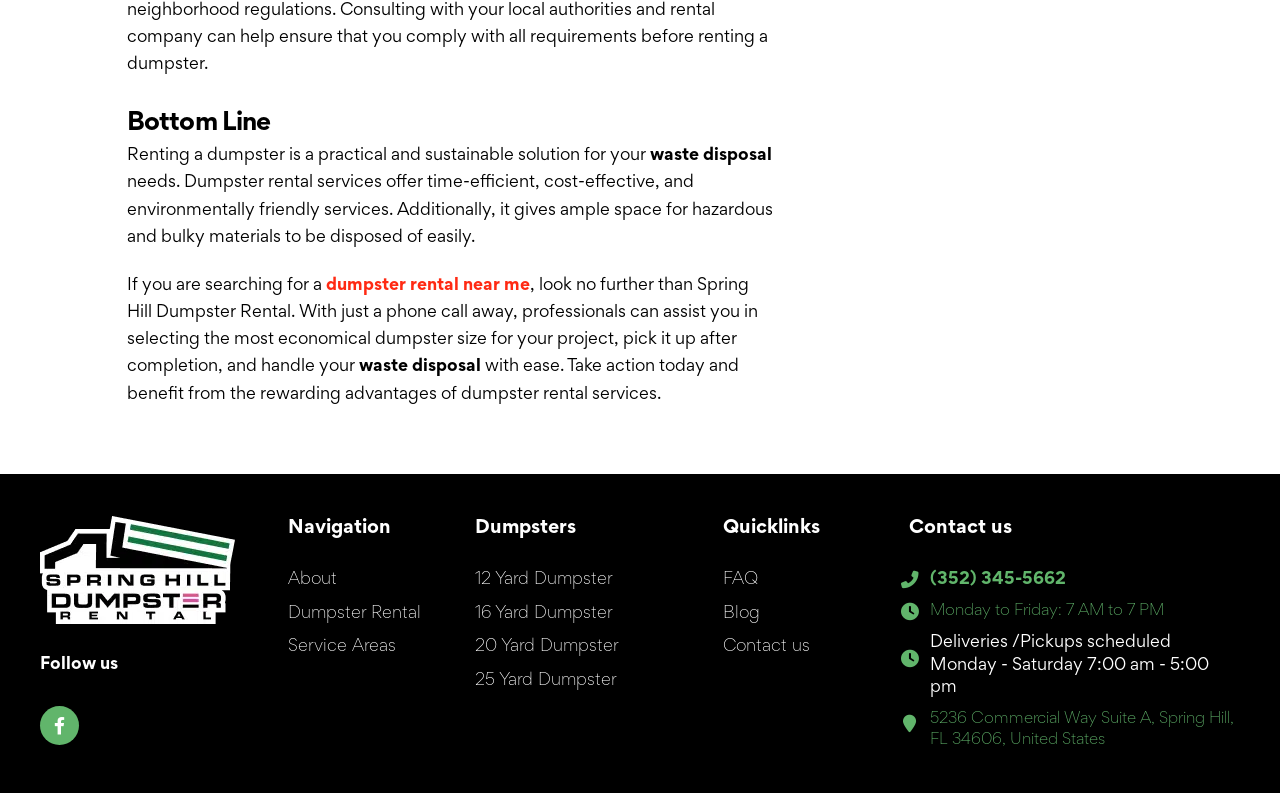Identify the bounding box coordinates of the clickable region required to complete the instruction: "Click the 'logo' link". The coordinates should be given as four float numbers within the range of 0 and 1, i.e., [left, top, right, bottom].

[0.031, 0.65, 0.184, 0.824]